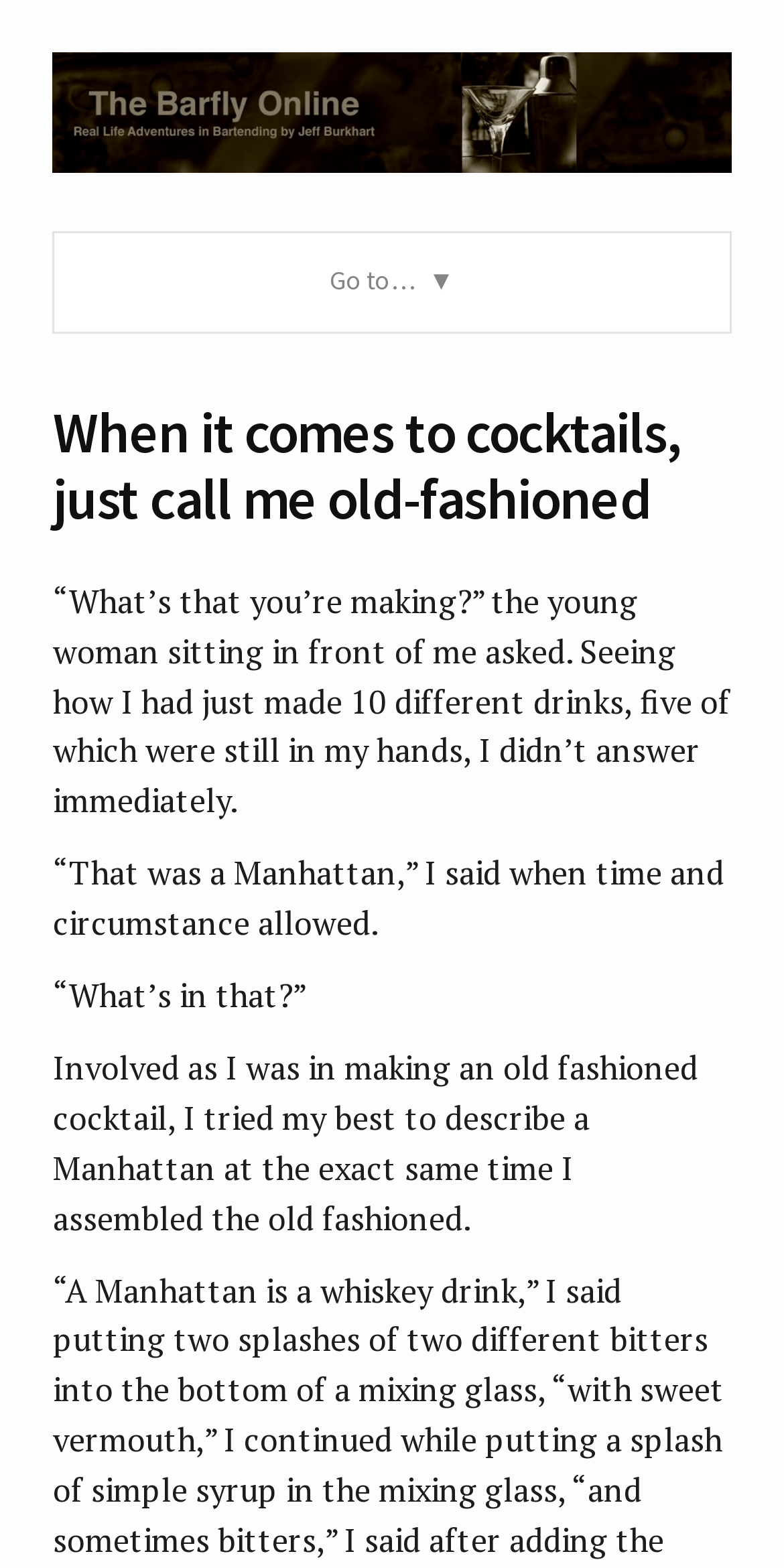What is the author making?
Deliver a detailed and extensive answer to the question.

Based on the text, the author is making cocktails, specifically an old fashioned and a Manhattan, as described in the conversation with the young woman.